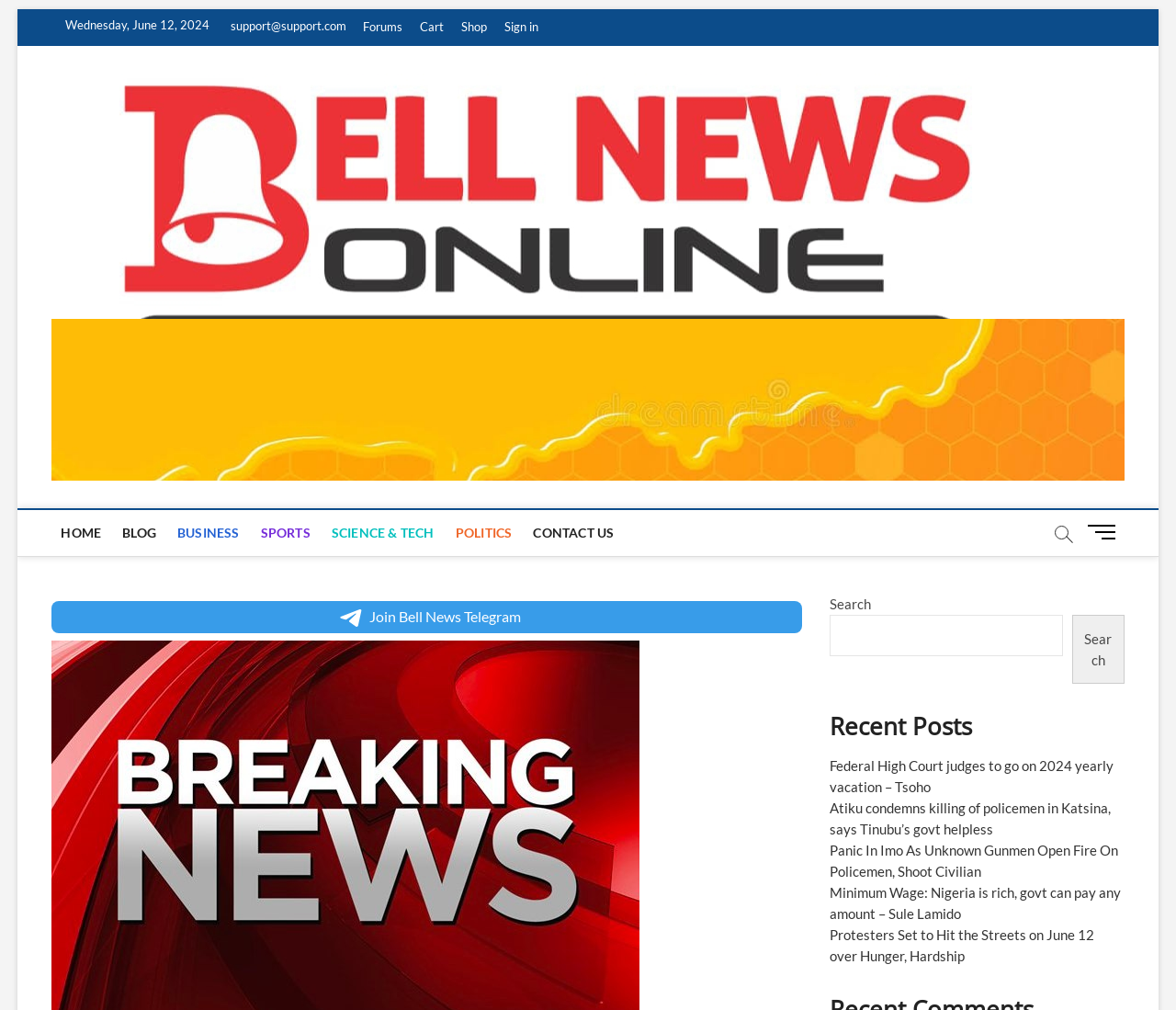What is the purpose of the button with the text 'Menu Button'?
Based on the image, answer the question with as much detail as possible.

I inferred the purpose of the button by looking at its text 'Menu Button' and its location on the webpage. The button is likely to be used to open the menu, which is a common functionality in webpages.